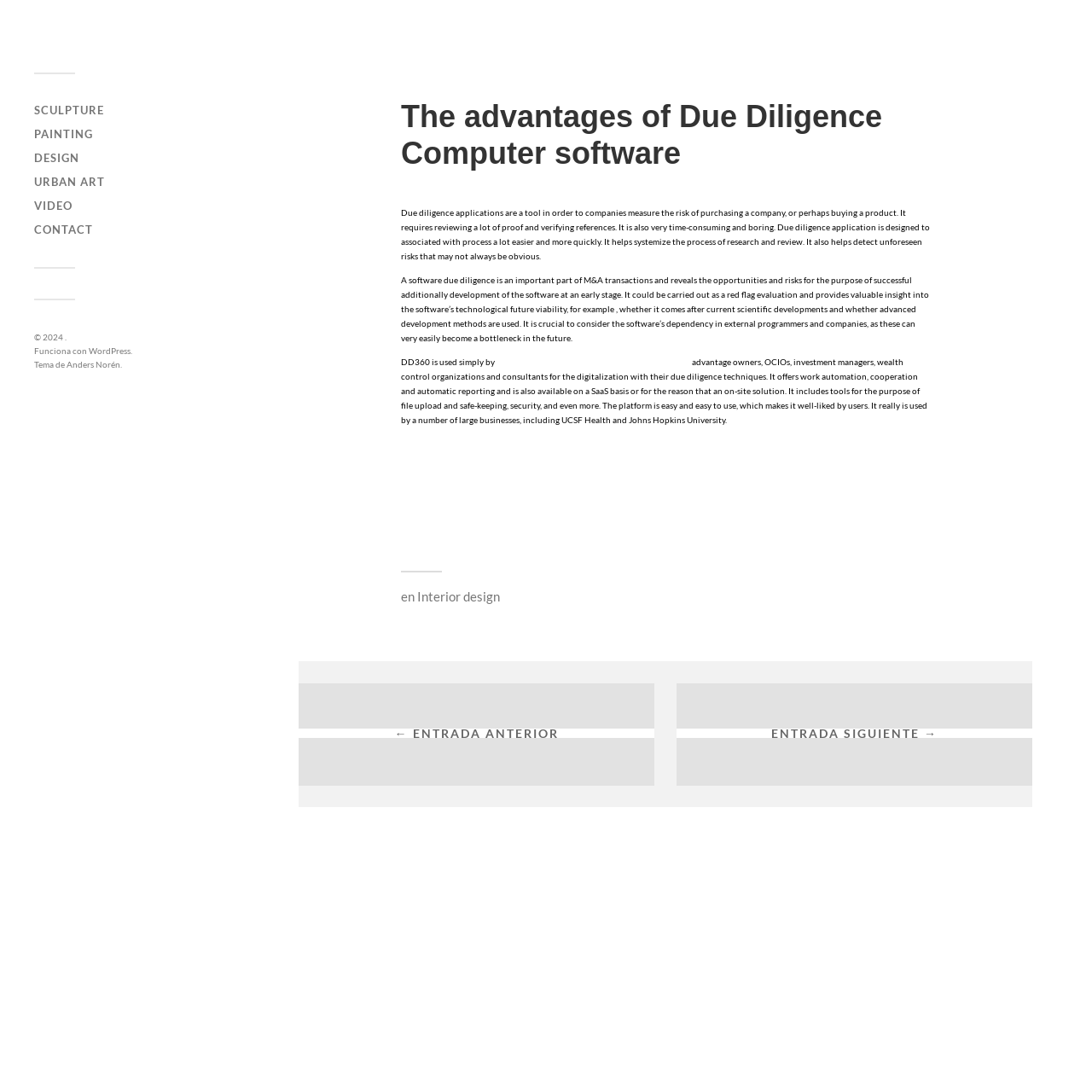Locate the bounding box coordinates of the element I should click to achieve the following instruction: "Read about 'Choosing the Right Due Diligence Software program'".

[0.367, 0.42, 0.504, 0.449]